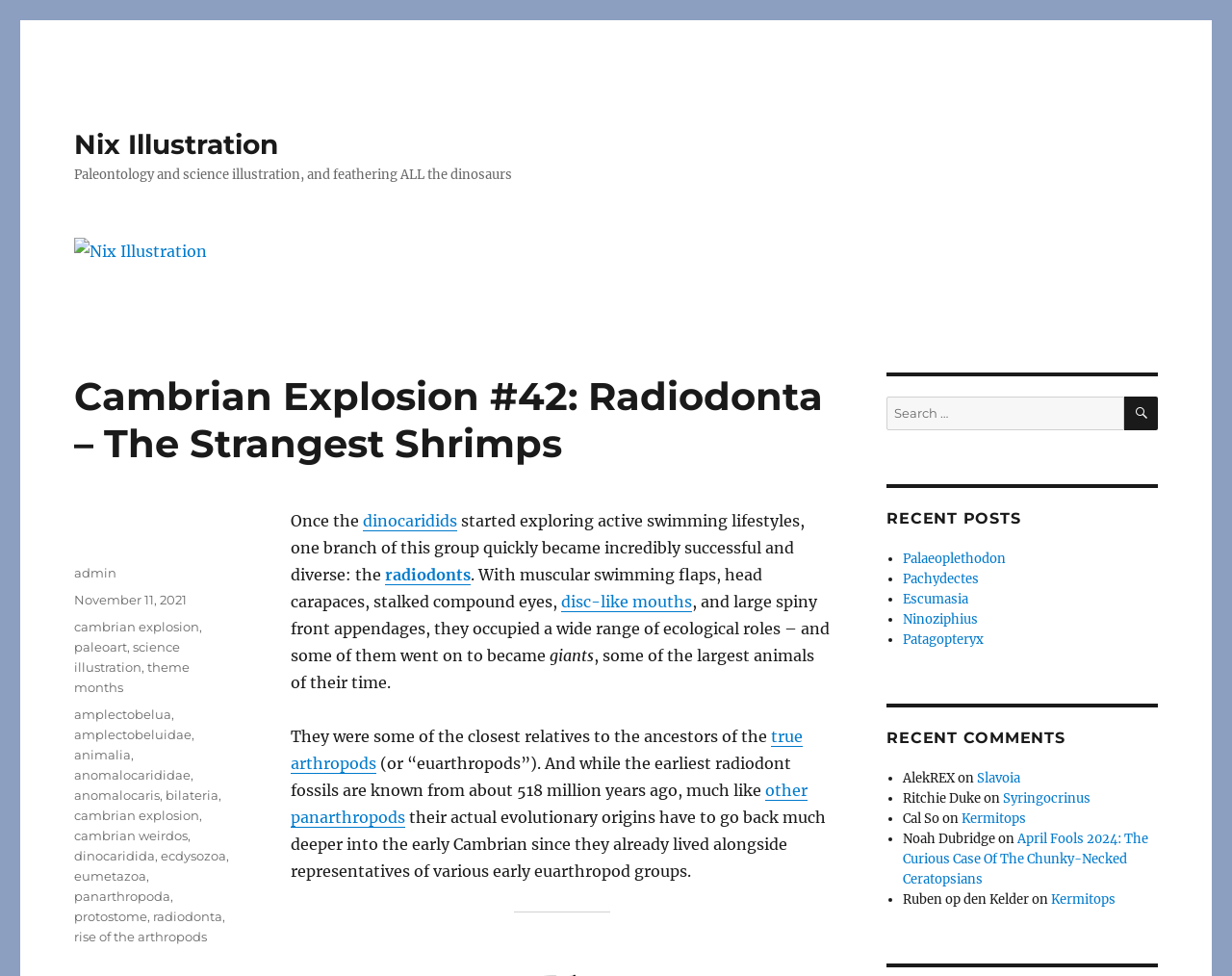Detail the various sections and features present on the webpage.

This webpage is about the Cambrian Explosion, specifically focusing on Radiodonta, a group of ancient shrimp-like creatures. The page is divided into several sections. At the top, there is a header with the title "Cambrian Explosion #42: Radiodonta – The Strangest Shrimps" and a link to "Nix Illustration" on the left side. Below the header, there is a brief description of the website, stating that it is about paleontology and science illustration.

The main content of the page is a long article about Radiodonta, which is divided into several paragraphs. The text describes the evolution and characteristics of these ancient creatures, including their swimming flaps, head carapaces, and stalked compound eyes. There are several links to related terms, such as "dinocaridids" and "true arthropods", scattered throughout the article.

On the right side of the page, there is a search bar with a button labeled "SEARCH". Below the search bar, there are two sections: "RECENT POSTS" and "RECENT COMMENTS". The "RECENT POSTS" section lists several links to other articles on the website, including "Palaeoplethodon", "Pachydectes", and "Escumasia". The "RECENT COMMENTS" section lists several comments from users, including "AlekREX" and "Ritchie Duke", with links to the articles they commented on.

At the bottom of the page, there is a footer section with links to the author, categories, and tags related to the article. The categories include "cambrian explosion", "paleoart", and "science illustration", while the tags include "amplectobelua", "anomalocarididae", and "radiodonta".